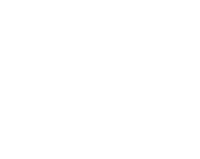From the image, can you give a detailed response to the question below:
What does the icon's design suggest?

The icon's prominent placement within the user interface suggests its importance, implying that the action of adding items to a list or collection is a key feature of the platform.